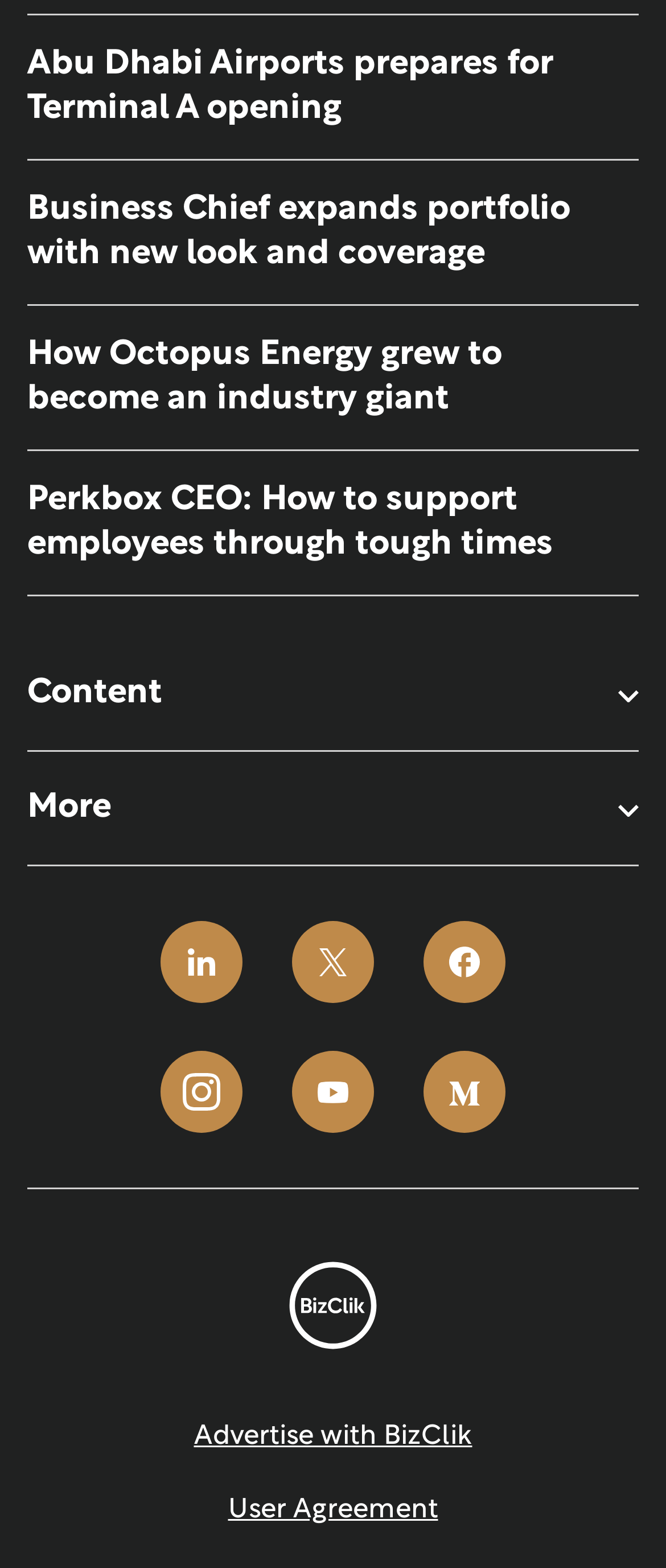Answer the following query with a single word or phrase:
What is the logo at the bottom of the page?

BMG Logo